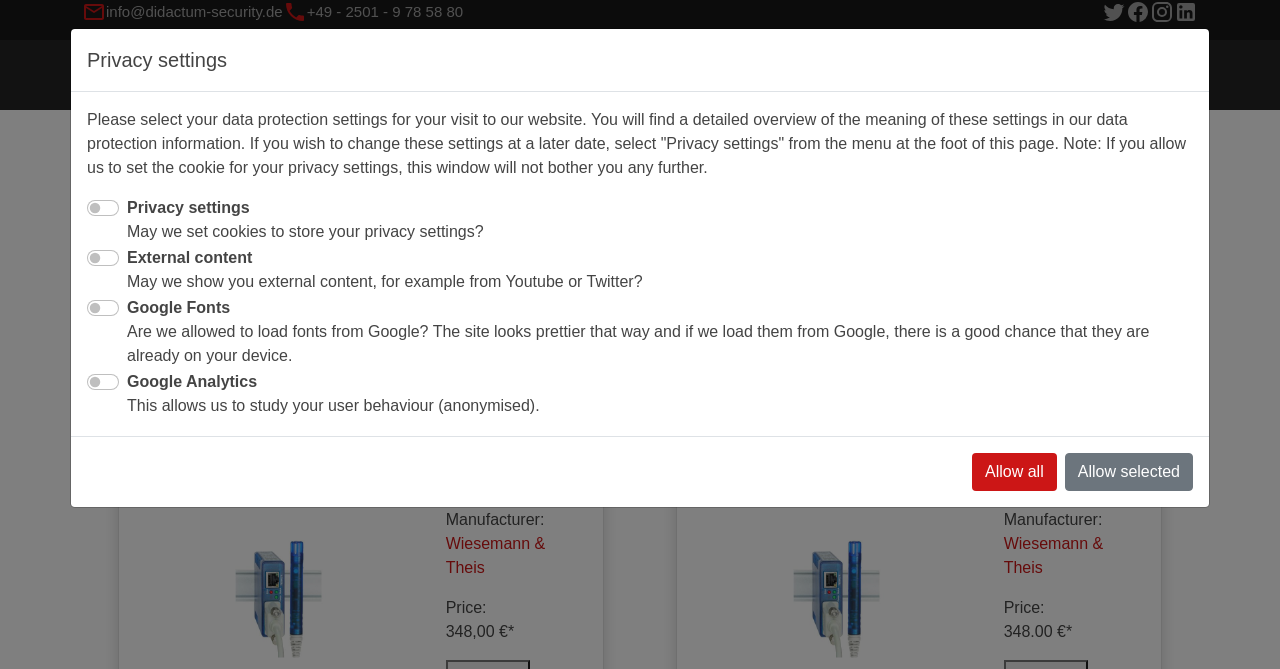Provide your answer in one word or a succinct phrase for the question: 
What is the protocol mentioned on the webpage?

M2M protocol = MQTT